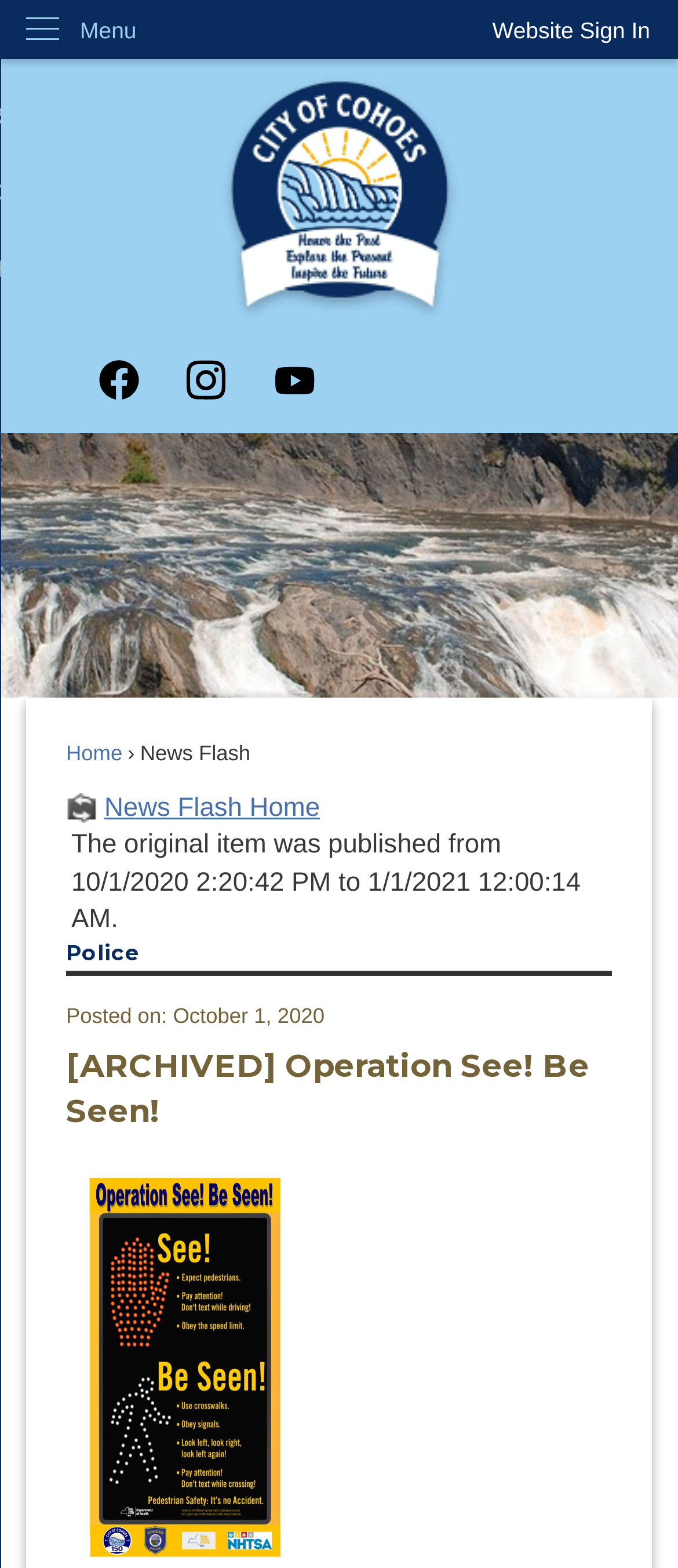Pinpoint the bounding box coordinates of the clickable area necessary to execute the following instruction: "Visit Facebook page". The coordinates should be given as four float numbers between 0 and 1, namely [left, top, right, bottom].

[0.145, 0.23, 0.204, 0.256]